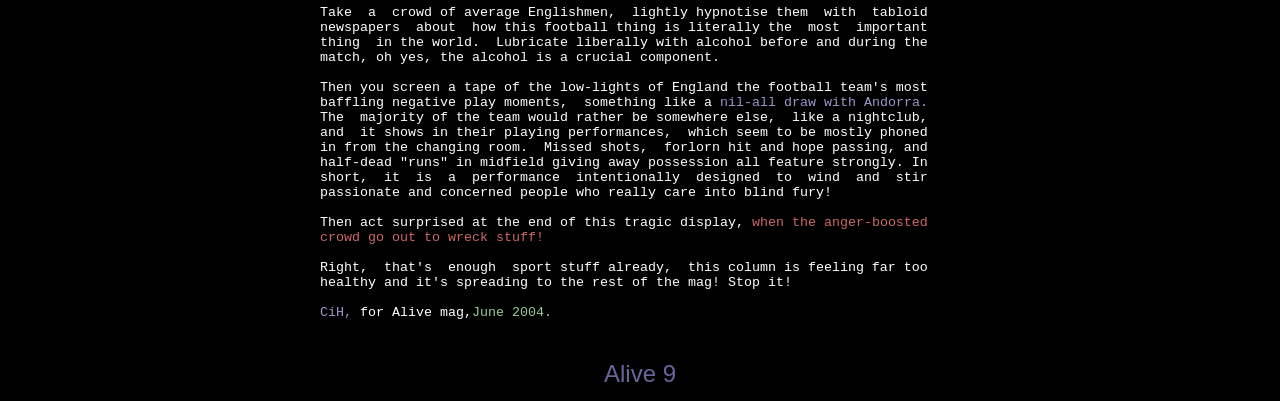From the webpage screenshot, identify the region described by Alive 9. Provide the bounding box coordinates as (top-left x, top-left y, bottom-right x, bottom-right y), with each value being a floating point number between 0 and 1.

[0.472, 0.923, 0.528, 0.96]